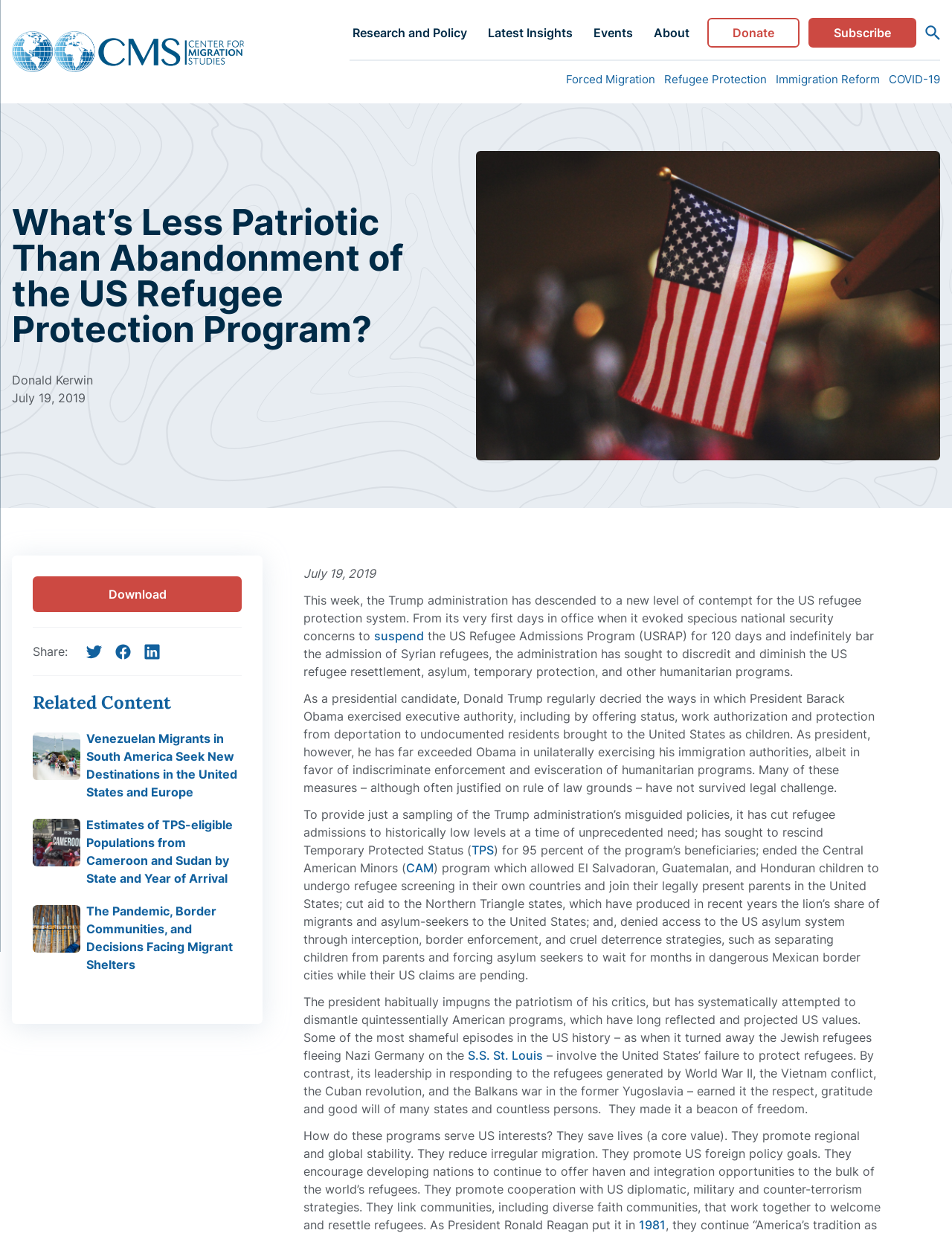Identify the bounding box coordinates of the clickable section necessary to follow the following instruction: "Share on social media". The coordinates should be presented as four float numbers from 0 to 1, i.e., [left, top, right, bottom].

[0.09, 0.522, 0.108, 0.536]